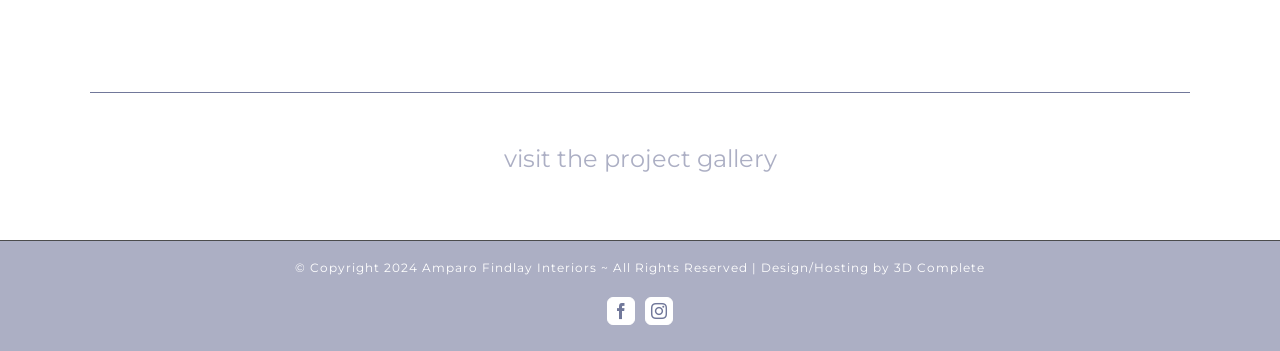What is the year of the copyright?
Using the visual information, answer the question in a single word or phrase.

2024